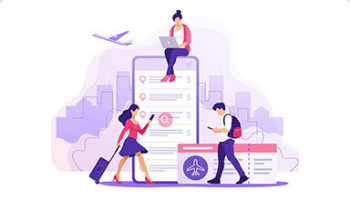Thoroughly describe the content and context of the image.

The image illustrates a dynamic travel scenario featuring three individuals engaged in various activities related to booking and managing travel. At the center, a woman sits atop a large digital interface, using a laptop, symbolizing the convenience of online booking services. She appears focused and empowered, highlighting the ease of accessing travel information.

To her left, another woman, dressed in a stylish outfit and pulling a suitcase, inspects her device, presumably searching for travel options or reservations. Her engaged posture reflects the modern traveler's need for mobility and efficiency. On the right, a man dressed casually checks his phone, likely comparing travel choices or confirming a booking, showcasing the importance of technology in today’s travel decisions. 

In the background, a soft cityscape and an airplane silhouette in flight augment the theme of travel and connectivity, emphasizing the fast-paced nature of the travel industry. This visual effectively conveys a message of speed, efficiency, and modernity in travel, aligning perfectly with the broader theme of enhancing performance and responsiveness in the travel marketplace.